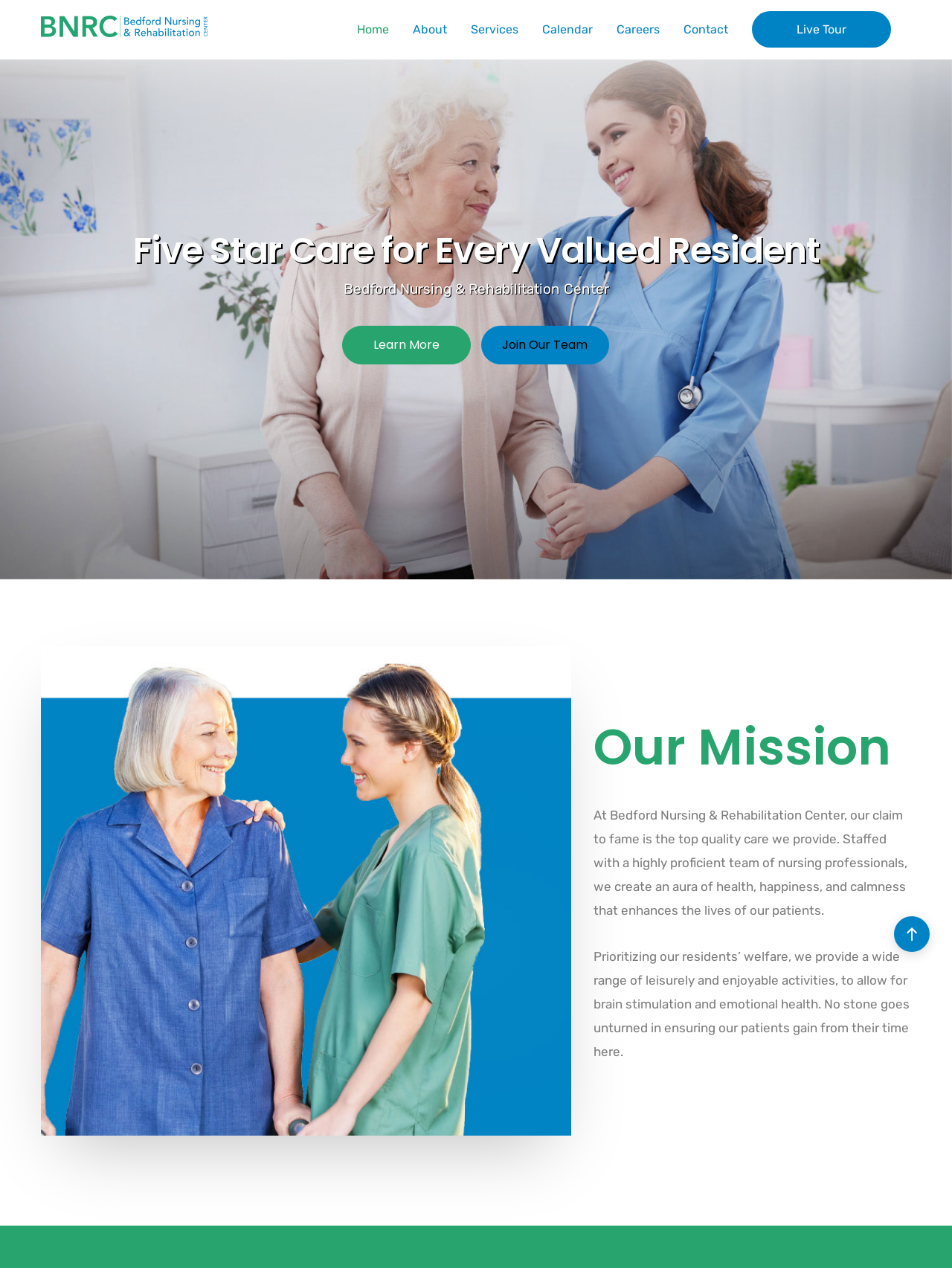Extract the primary heading text from the webpage.



Five Star Care for Every Valued Resident